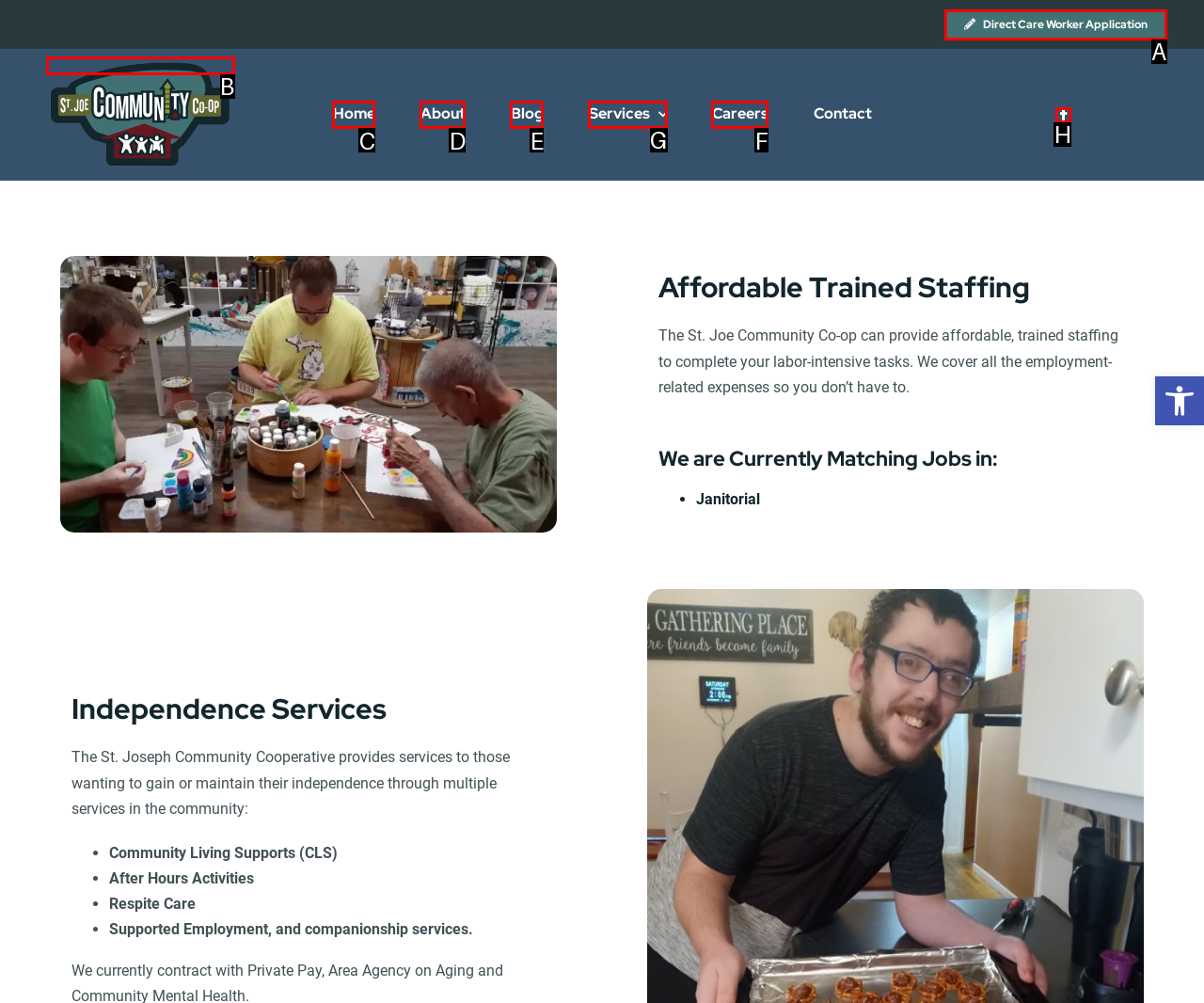For the task: View services, tell me the letter of the option you should click. Answer with the letter alone.

G